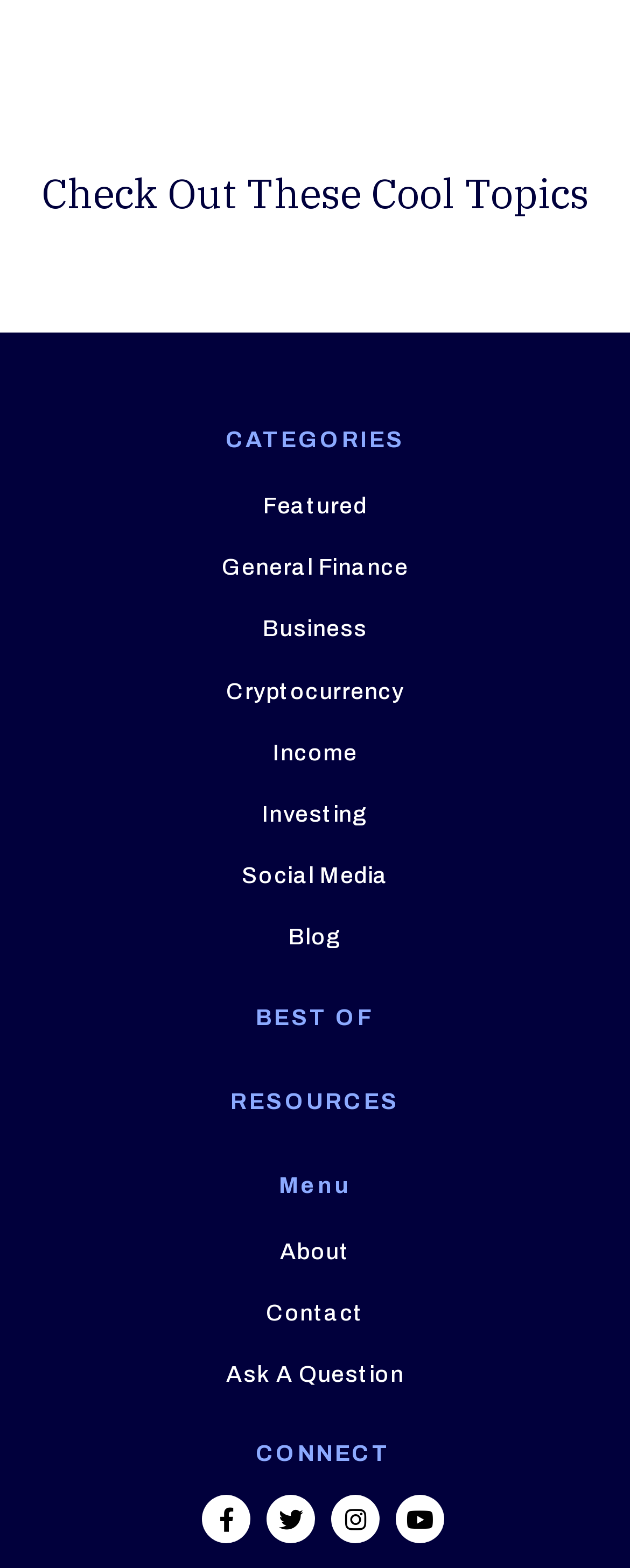Give a short answer using one word or phrase for the question:
How many main sections are on the page?

4